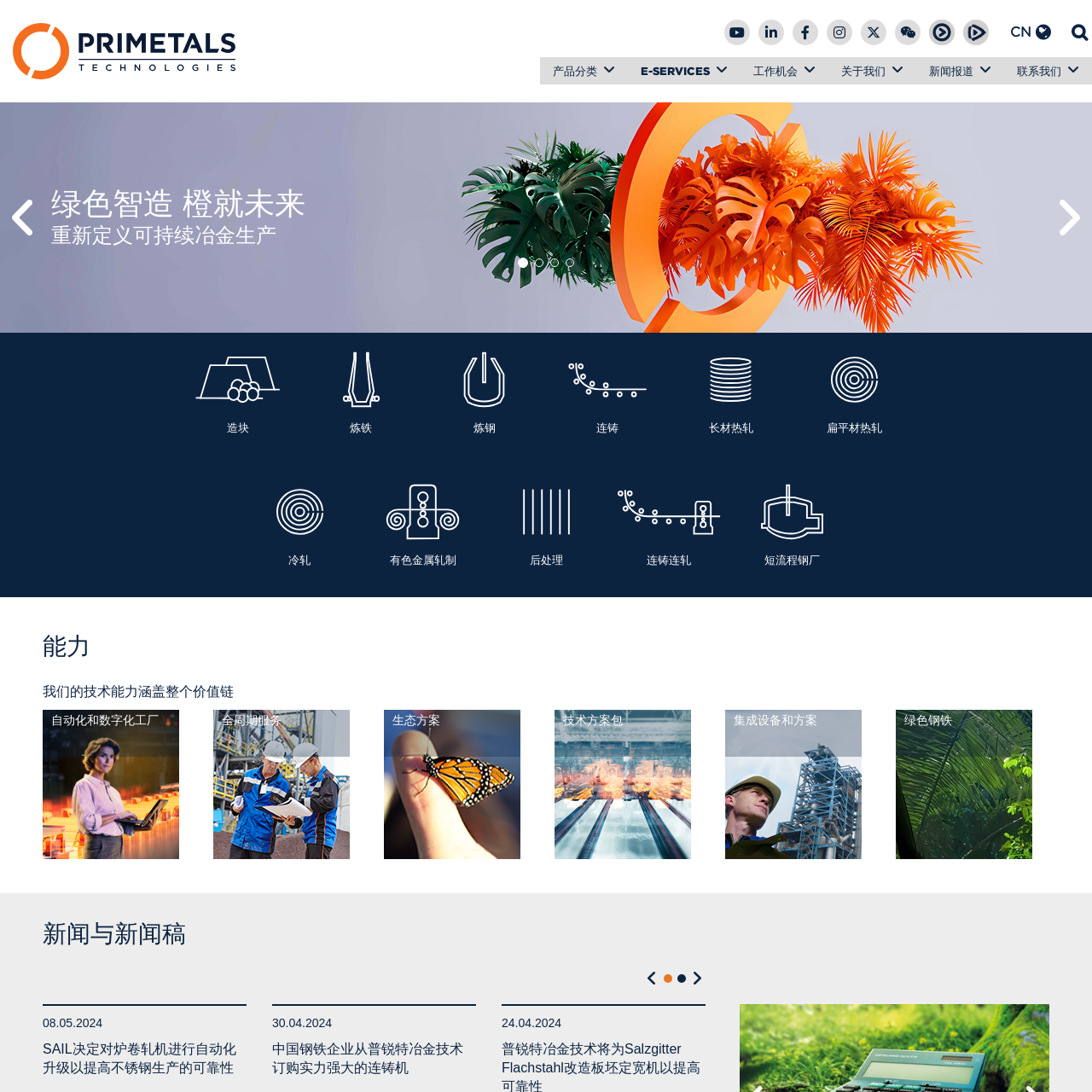Inspect the area within the red bounding box and elaborate on the following question with a detailed answer using the image as your reference: What is the purpose of the image?

The image is part of a promotional representation for an entity that emphasizes redefining sustainable metal production, which suggests that the purpose of the image is to promote the entity's efforts in sustainable practices in the metallurgical sector.